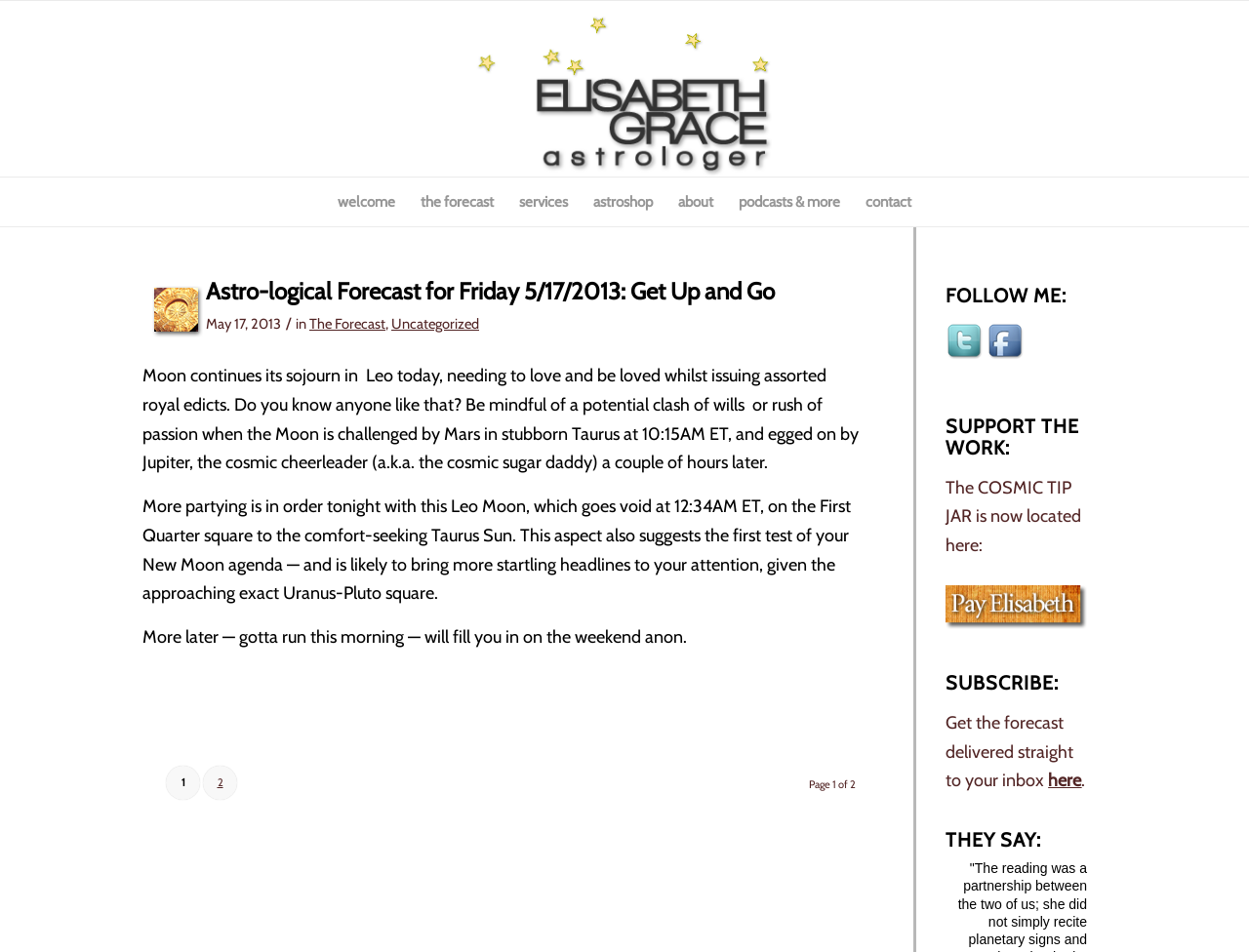Locate the bounding box coordinates of the UI element described by: "The Forecast". The bounding box coordinates should consist of four float numbers between 0 and 1, i.e., [left, top, right, bottom].

[0.248, 0.331, 0.309, 0.35]